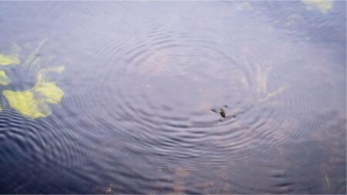Provide a comprehensive description of the image.

The image captures a serene view of a water surface, showcasing gentle ripples radiating outward from a central point, suggesting the presence of a water bug just beneath the surface. The water has a reflective quality, displaying subtle hues of blue and green, indicative of its natural environment. Floating on the surface, vibrant green lily pads add a touch of color and textural contrast, enhancing the tranquil scene. This visual encapsulates the delicate balance of aquatic life, inviting viewers to appreciate the often-overlooked details in ecosystems.